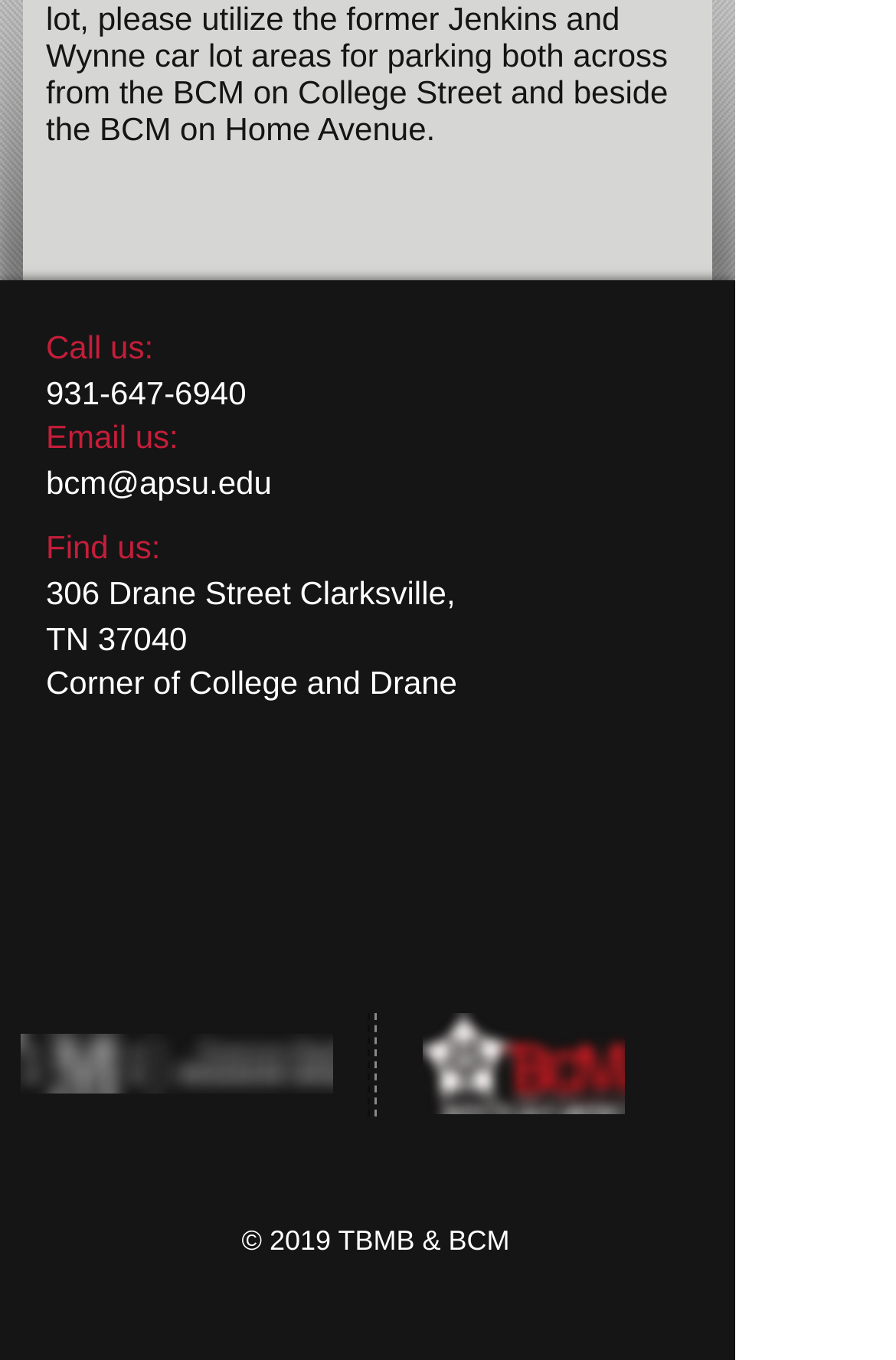Predict the bounding box coordinates of the UI element that matches this description: "aria-label="White Instagram Icon"". The coordinates should be in the format [left, top, right, bottom] with each value between 0 and 1.

[0.351, 0.584, 0.454, 0.652]